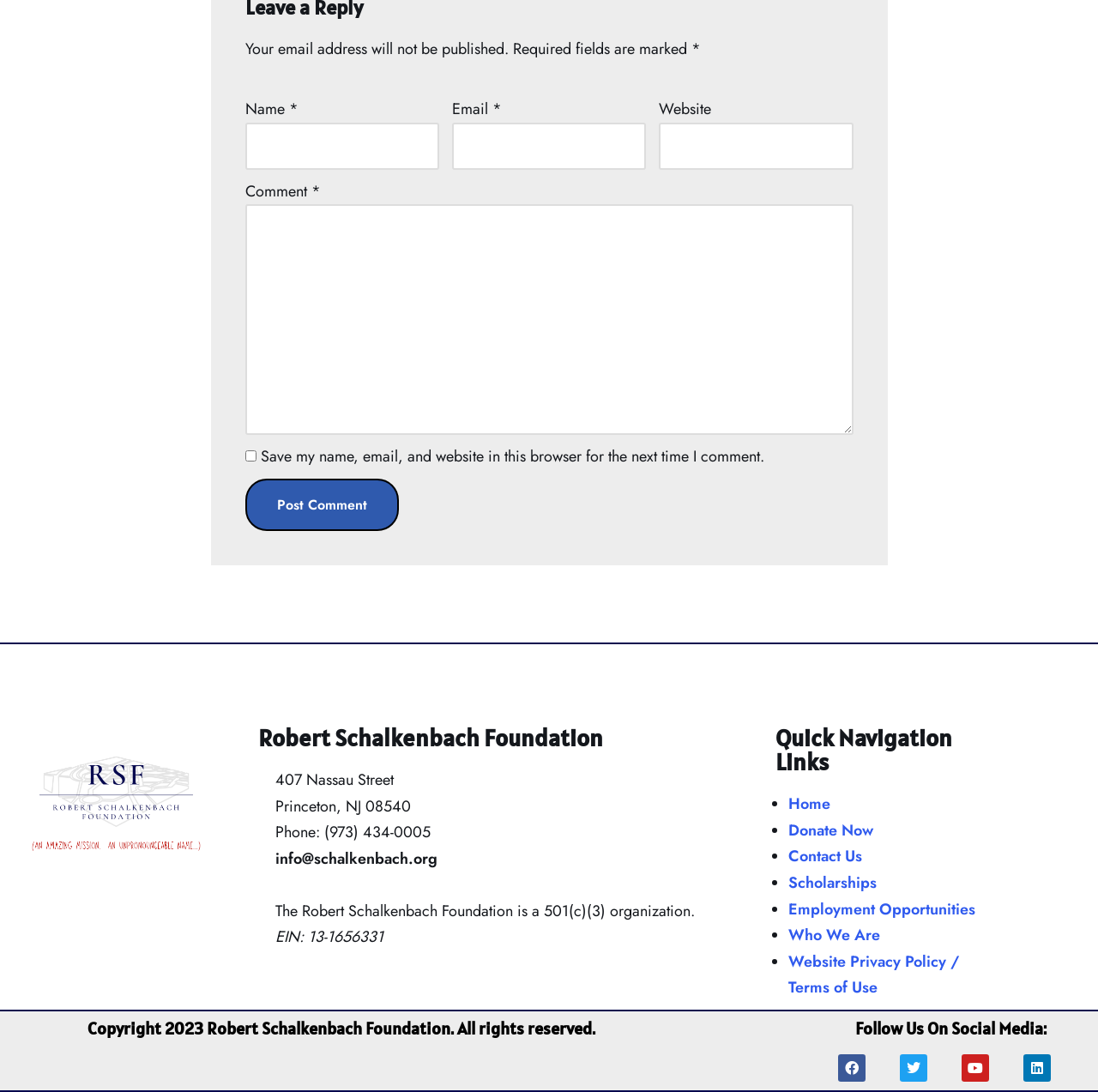What is the purpose of the checkbox? Based on the screenshot, please respond with a single word or phrase.

Save my name, email, and website